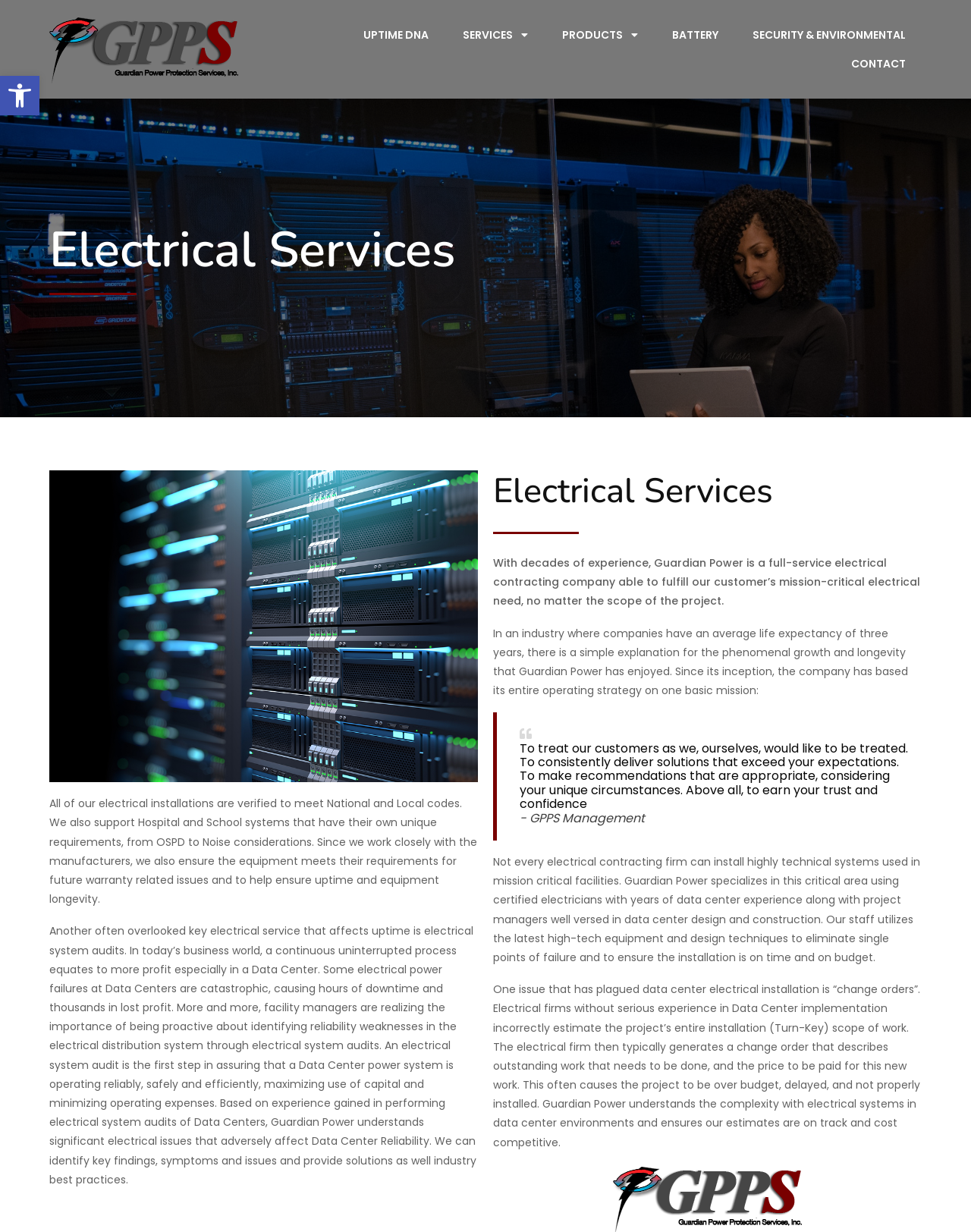Determine the bounding box coordinates of the clickable region to execute the instruction: "Click the 'UPTIME DNA' link". The coordinates should be four float numbers between 0 and 1, denoted as [left, top, right, bottom].

[0.358, 0.017, 0.458, 0.04]